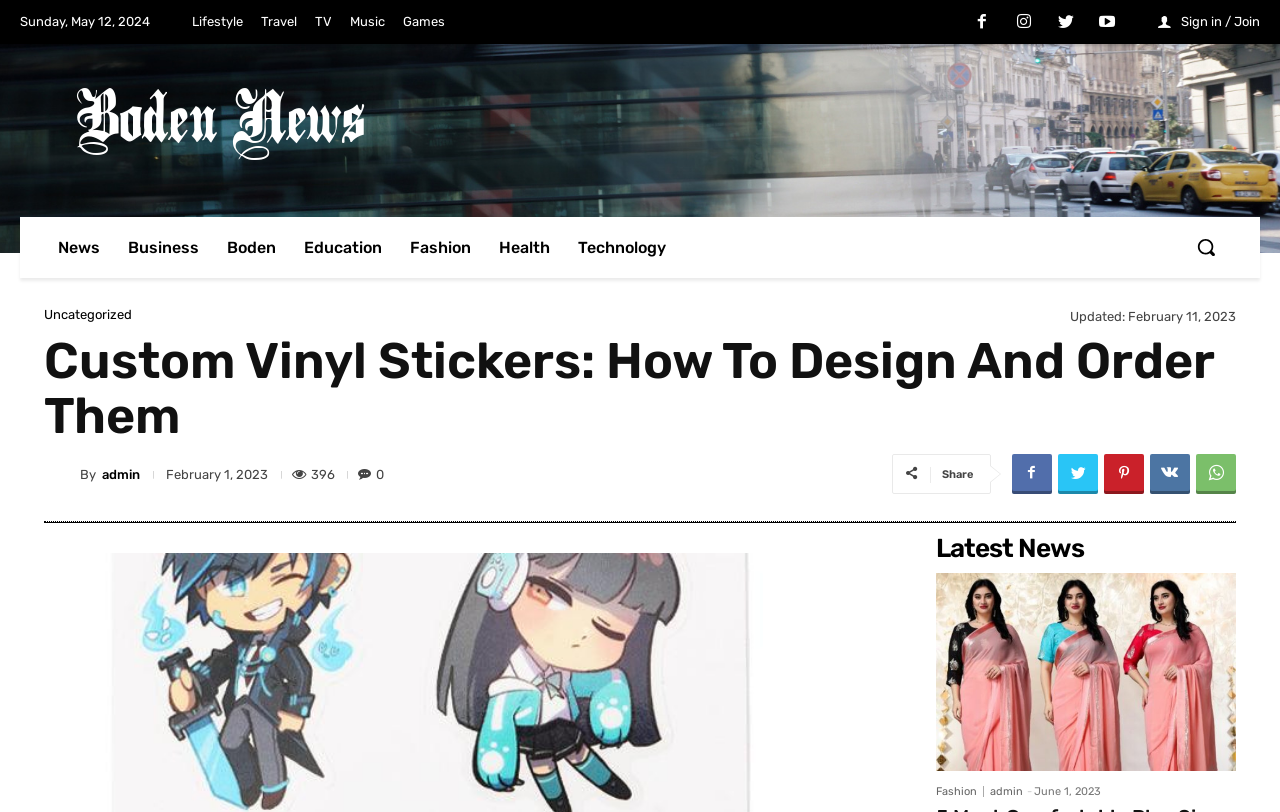Provide an in-depth caption for the webpage.

This webpage is about custom vinyl stickers and how to design and order them. At the top, there is a date "Sunday, May 12, 2024" and a row of links to different categories such as "Lifestyle", "Travel", "TV", "Music", and "Games". To the right of these links, there is a "Sign in / Join" button and several social media icons. 

Below this row, there is a large logo that spans almost the entire width of the page, with a "News" link to the left of it. Underneath the logo, there are more links to different categories such as "Business", "Boden", "Education", "Fashion", "Health", and "Technology". 

To the right of these links, there is a "Search" button with a magnifying glass icon. Below this, there is a section with the title "Custom Vinyl Stickers: How To Design And Order Them" and information about the article, including the author "admin" and the date "February 1, 2023". 

There are also some social media sharing links and a "Share" button. Further down, there is a section labeled "Latest News" with a link to an article titled "5 Most Comfortable Plus Size Blouses For Women" and information about the article, including the author and date.